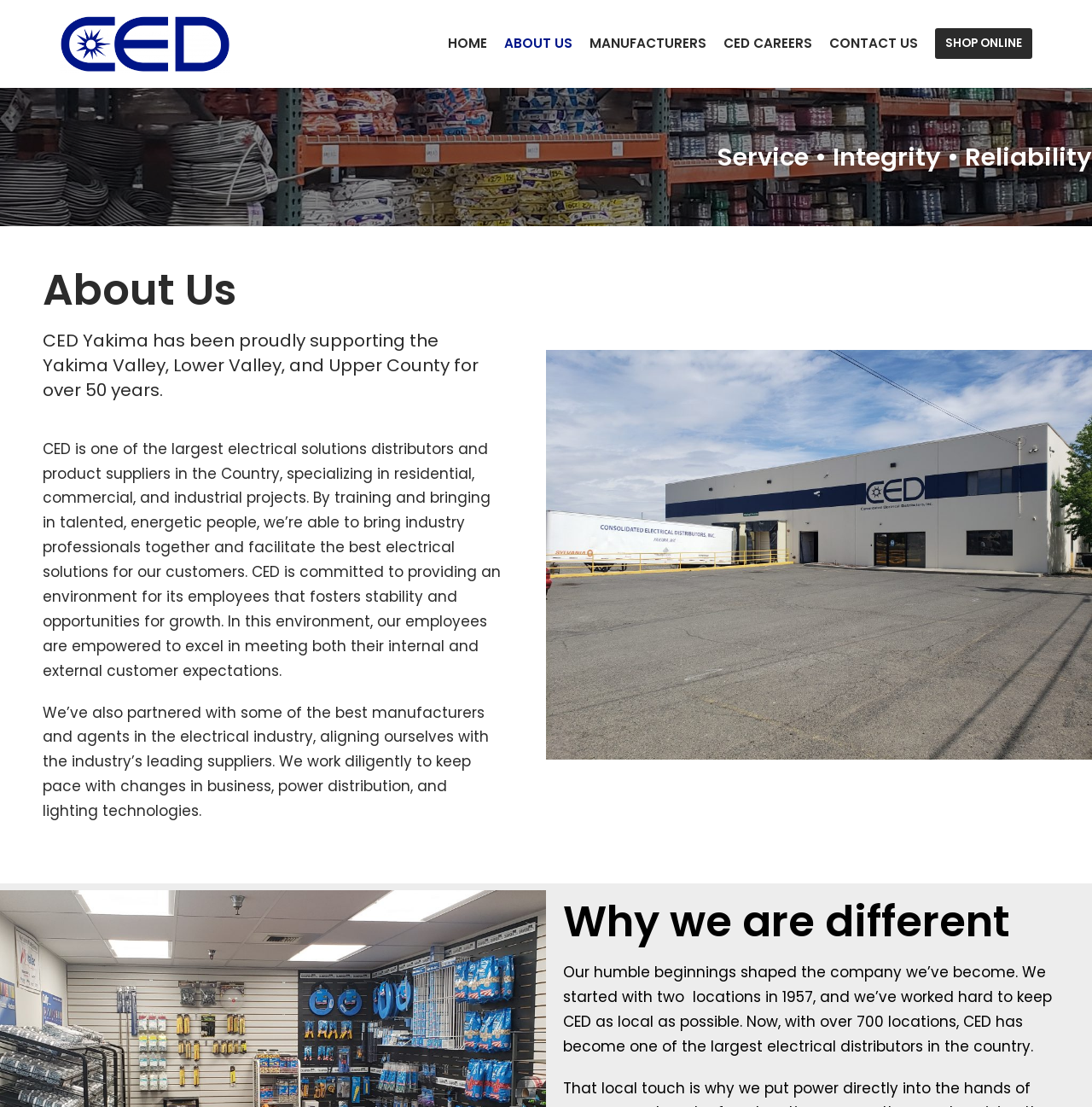What type of projects does CED specialize in?
Analyze the image and provide a thorough answer to the question.

I determined the answer by reading the StaticText element which mentions 'specializing in residential, commercial, and industrial projects'.